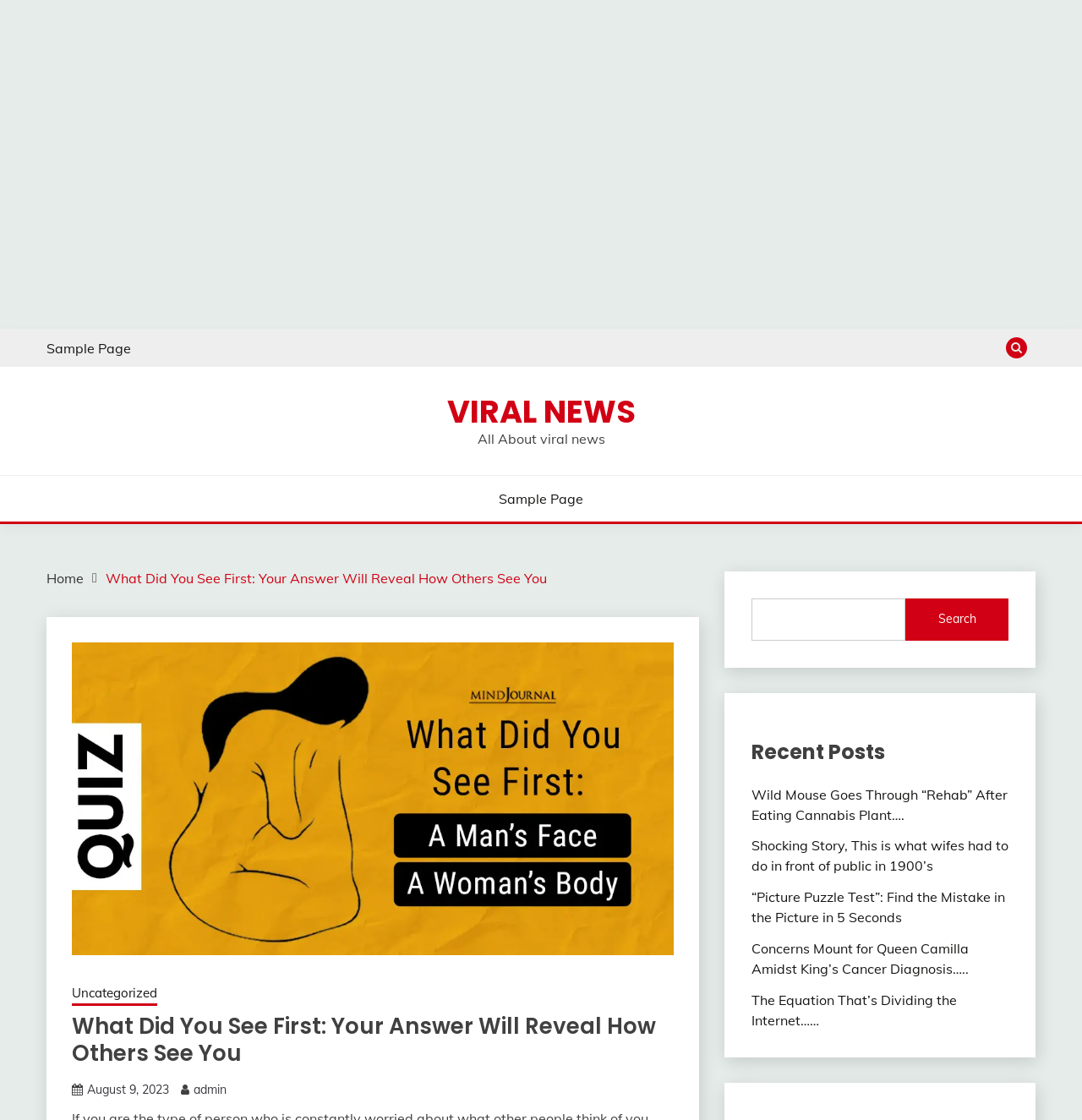Using the element description: "Uncategorized", determine the bounding box coordinates. The coordinates should be in the format [left, top, right, bottom], with values between 0 and 1.

[0.066, 0.879, 0.145, 0.898]